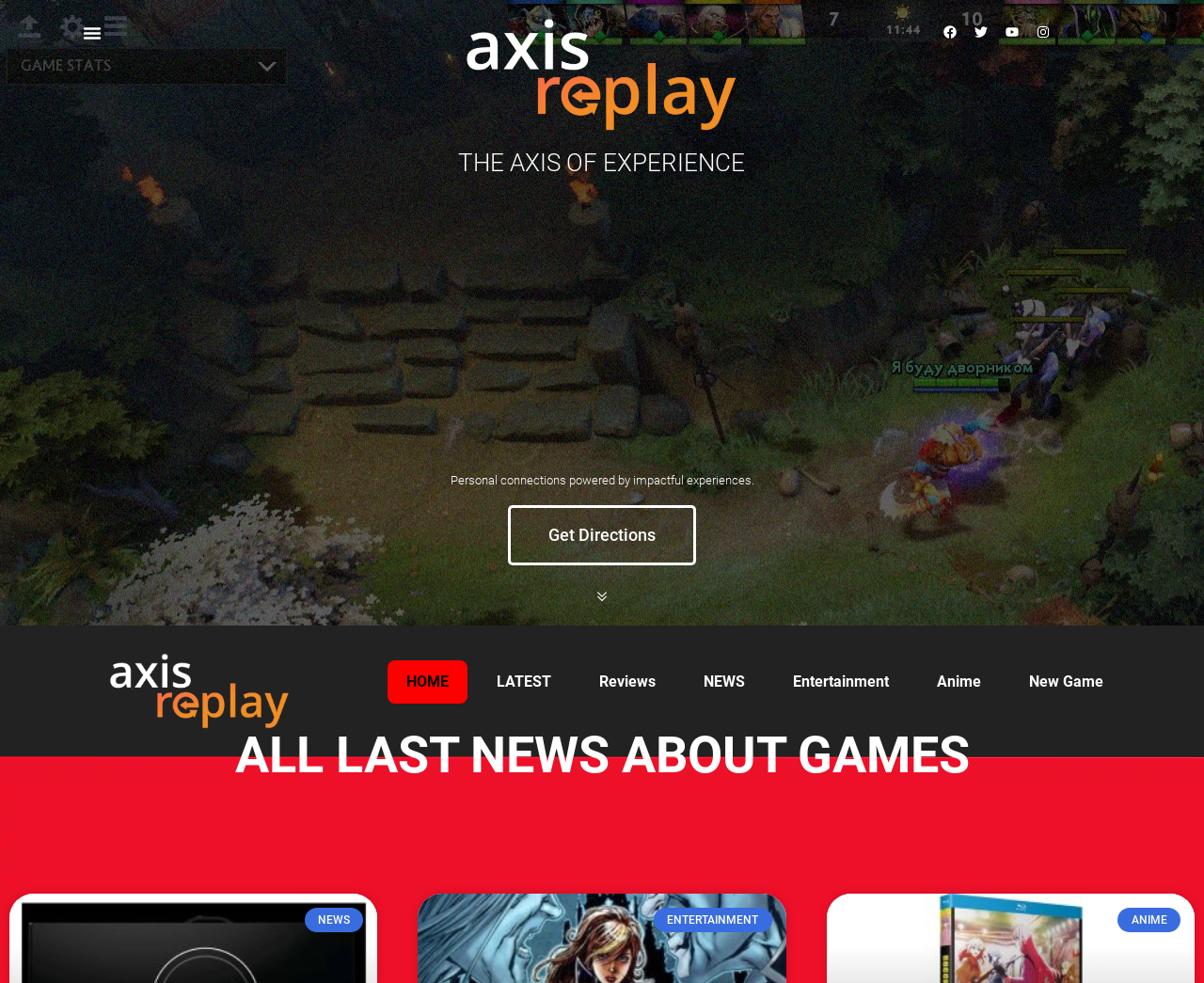Identify the bounding box for the given UI element using the description provided. Coordinates should be in the format (top-left x, top-left y, bottom-right x, bottom-right y) and must be between 0 and 1. Here is the description: HOME

[0.322, 0.672, 0.388, 0.716]